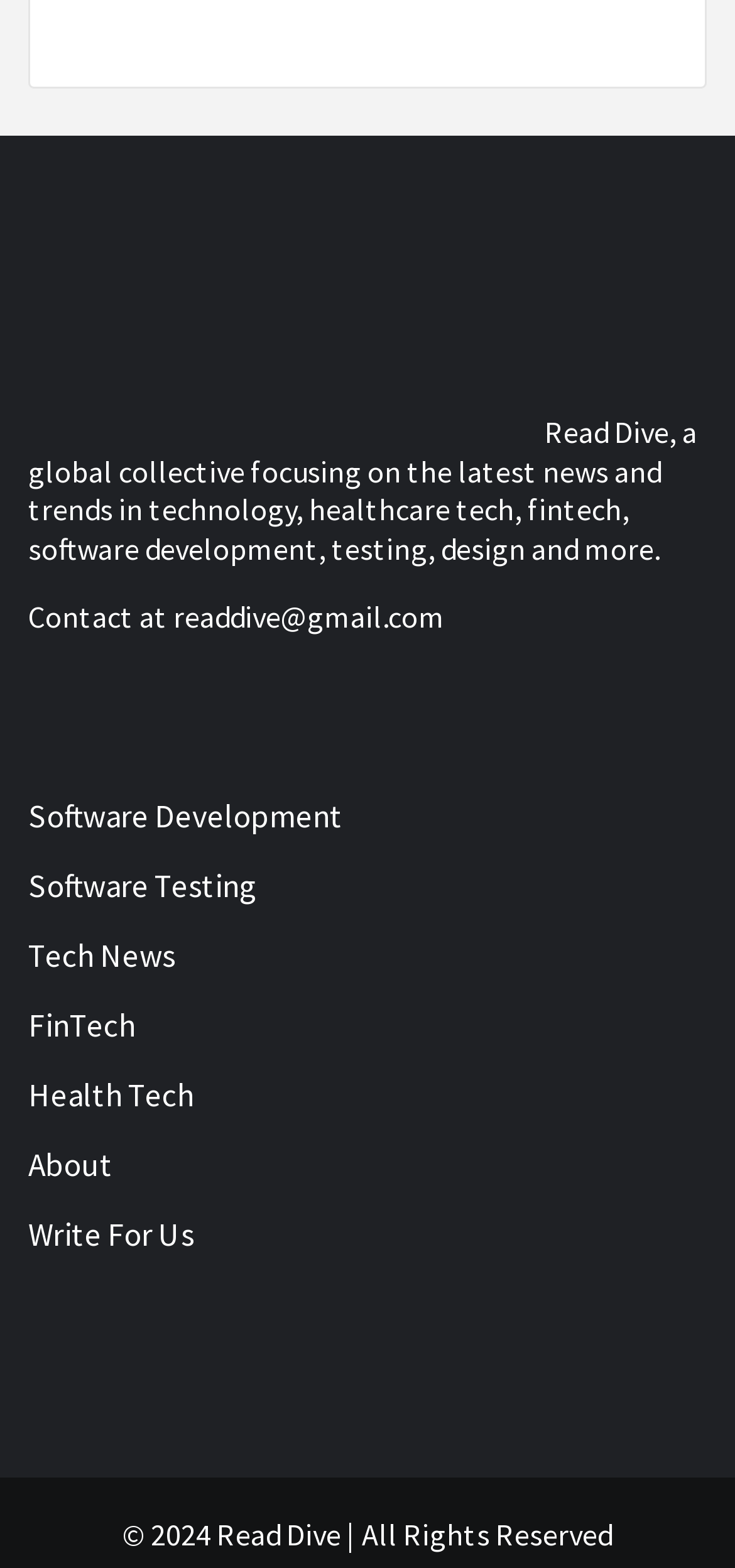Determine the bounding box coordinates of the clickable region to follow the instruction: "Click on the Software Development link".

[0.038, 0.507, 0.962, 0.545]